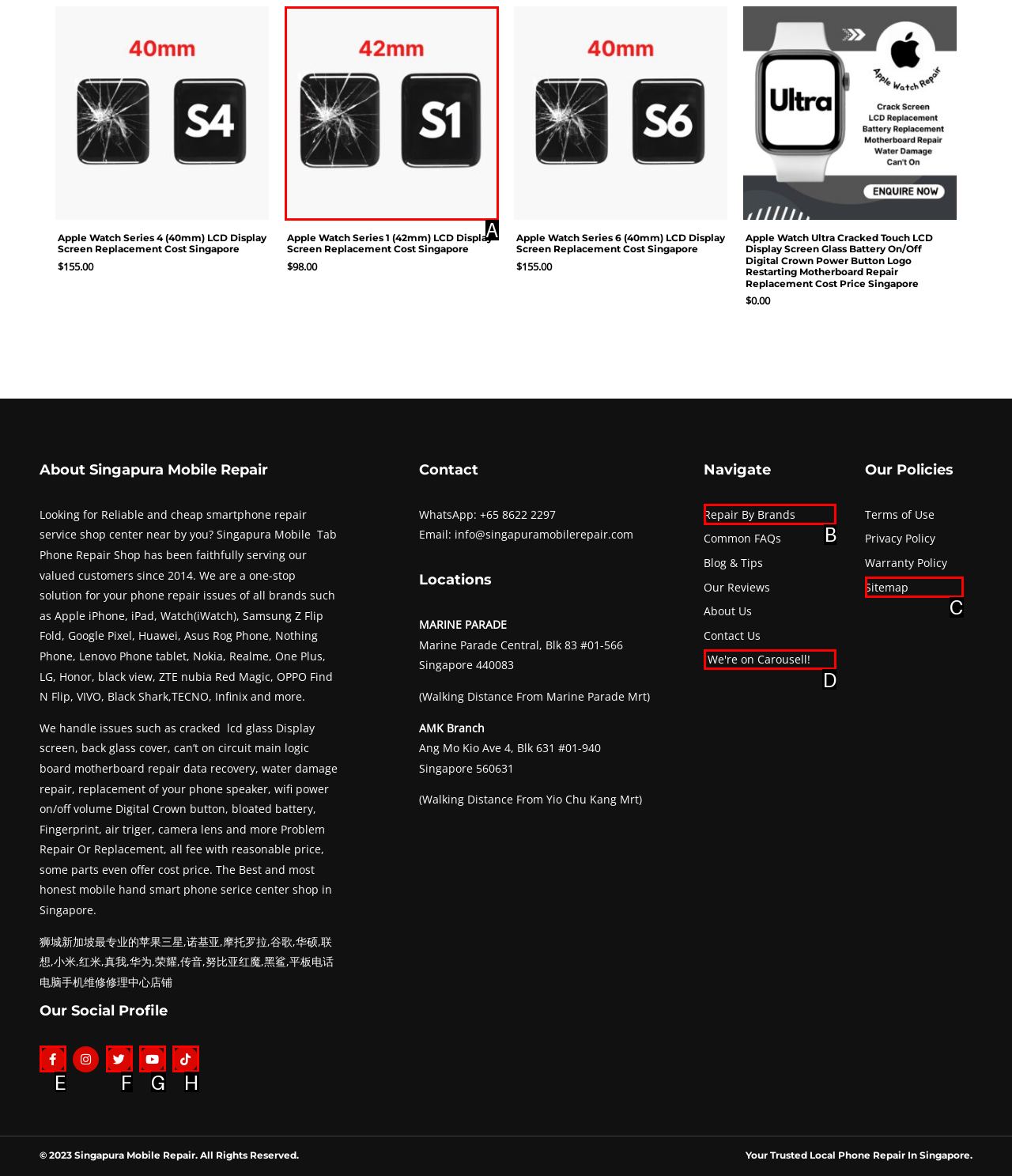Identify the option that corresponds to the given description: We're on Carousell!. Reply with the letter of the chosen option directly.

D